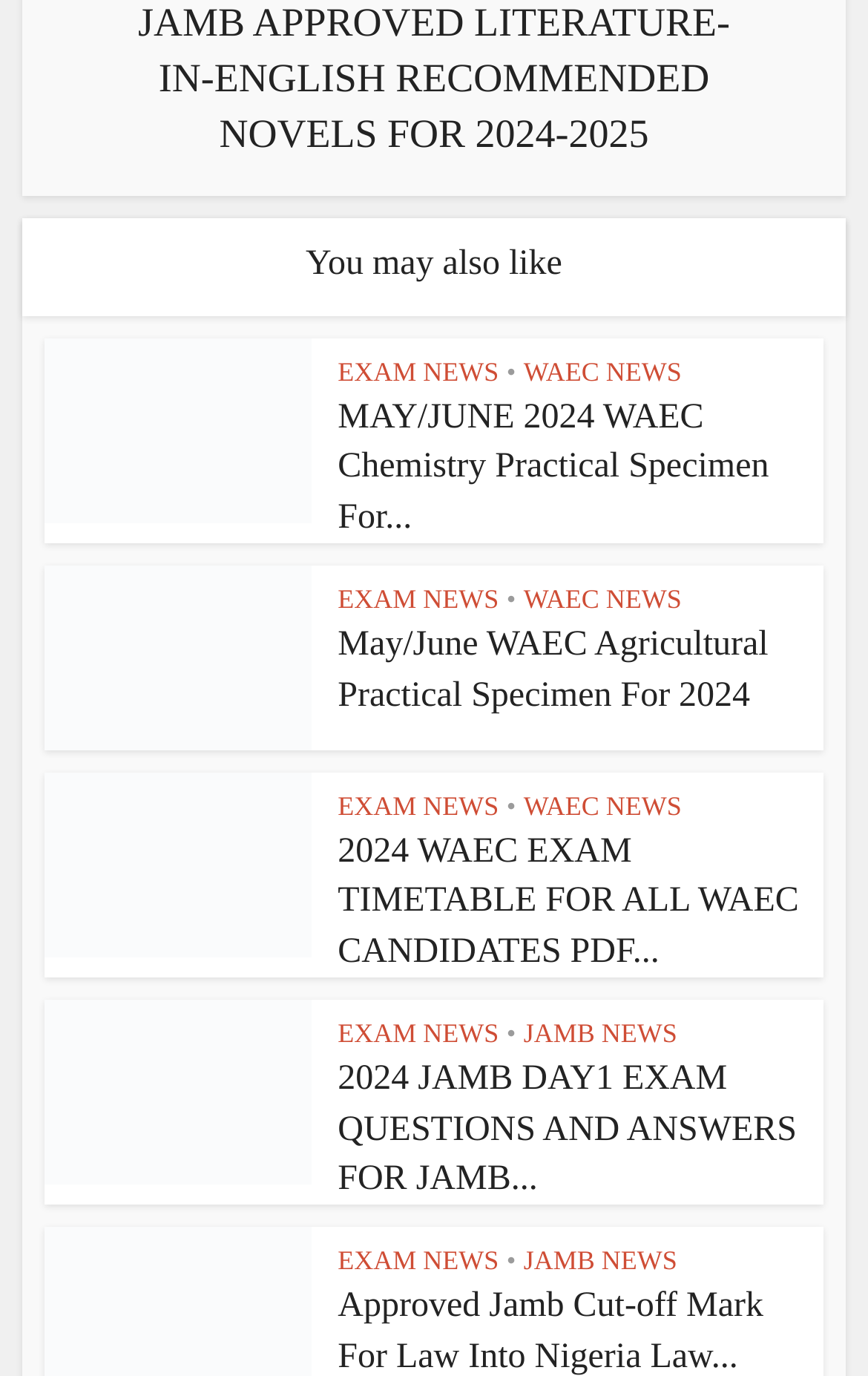Respond to the question with just a single word or phrase: 
What is the topic of the first article?

WAEC Chemistry Practical Specimen